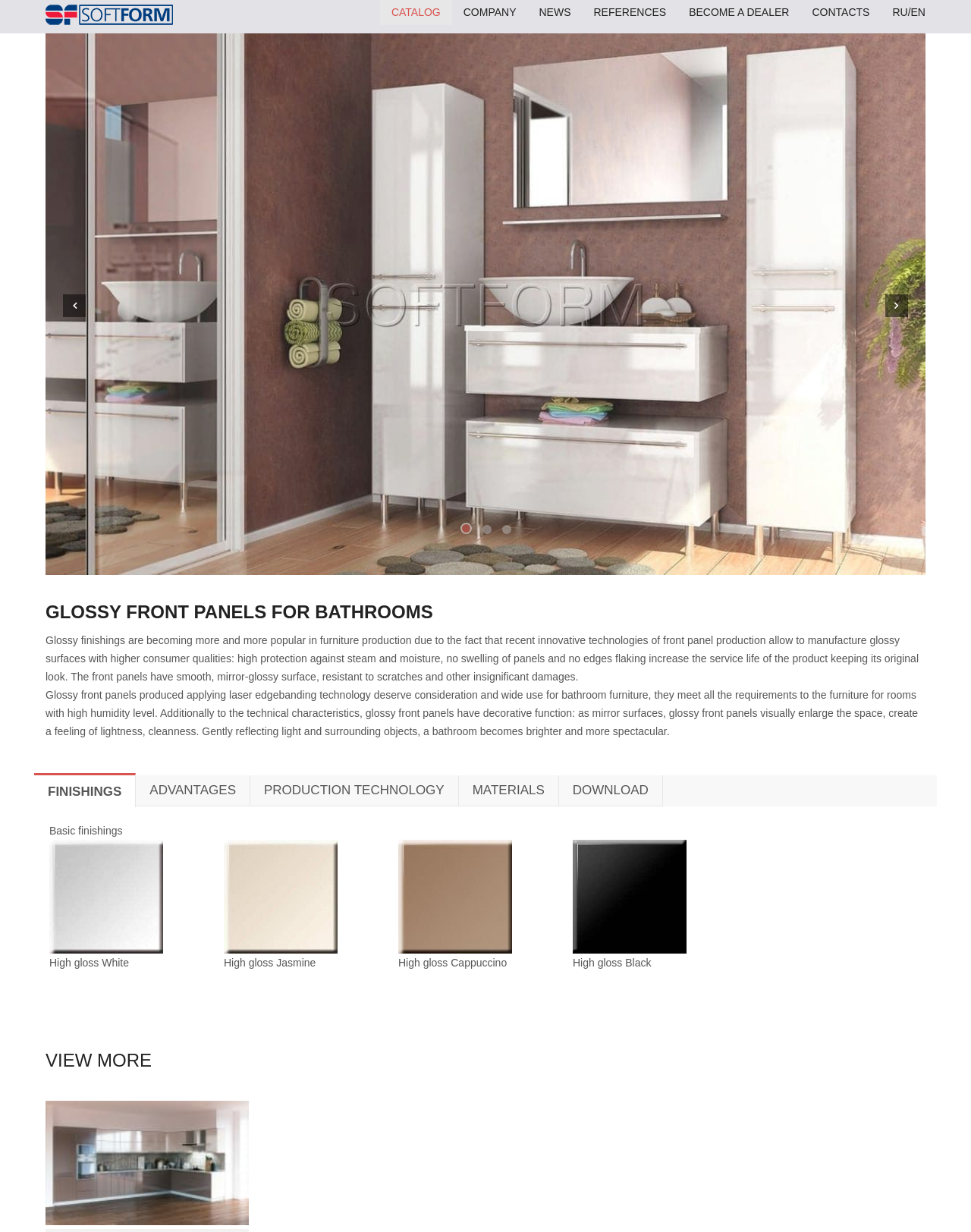What is the main topic of this webpage?
Look at the screenshot and respond with a single word or phrase.

Glossy front panels